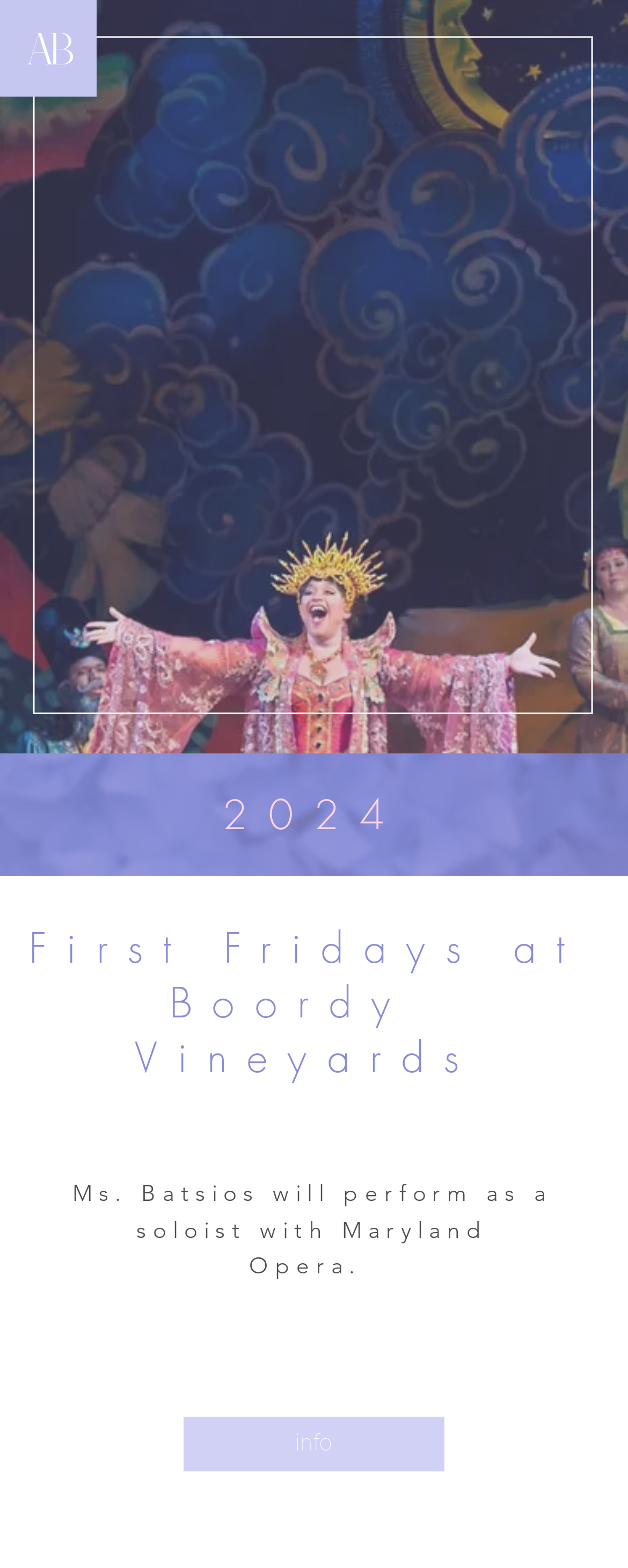What is the purpose of the 'AB' button?
Using the information presented in the image, please offer a detailed response to the question.

The purpose of the 'AB' button can be determined by its properties, specifically the 'hasPopup' property which indicates that it has a popup dialog.